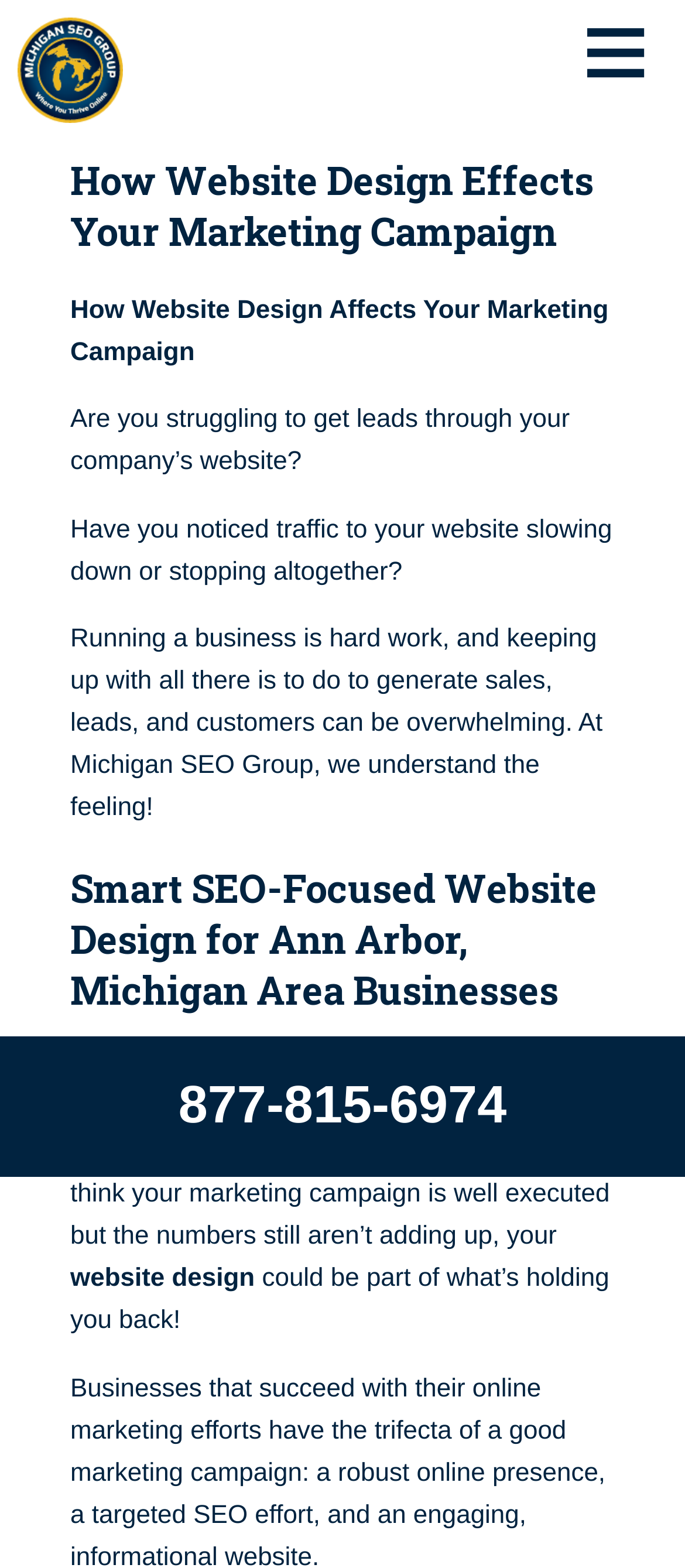Find the headline of the webpage and generate its text content.

How Website Design Effects Your Marketing Campaign